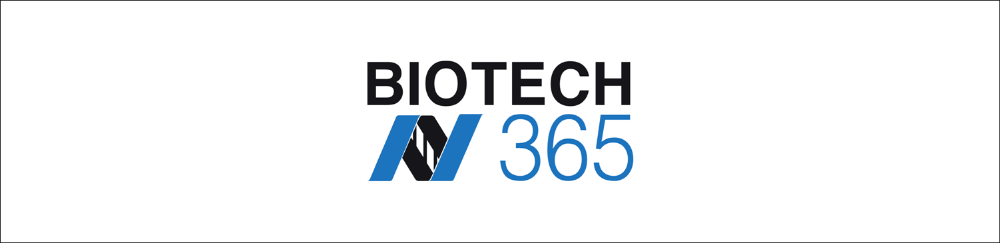What sector is Biotech 365 associated with?
Use the image to answer the question with a single word or phrase.

biotechnology